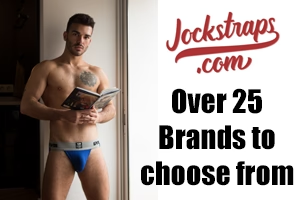Carefully observe the image and respond to the question with a detailed answer:
How many brands are available to choose from?

The logo 'Jockstraps.com' is displayed prominently above the model, accompanied by the message 'Over 25 Brands to choose from', which clearly indicates that customers have a wide range of options to select from.